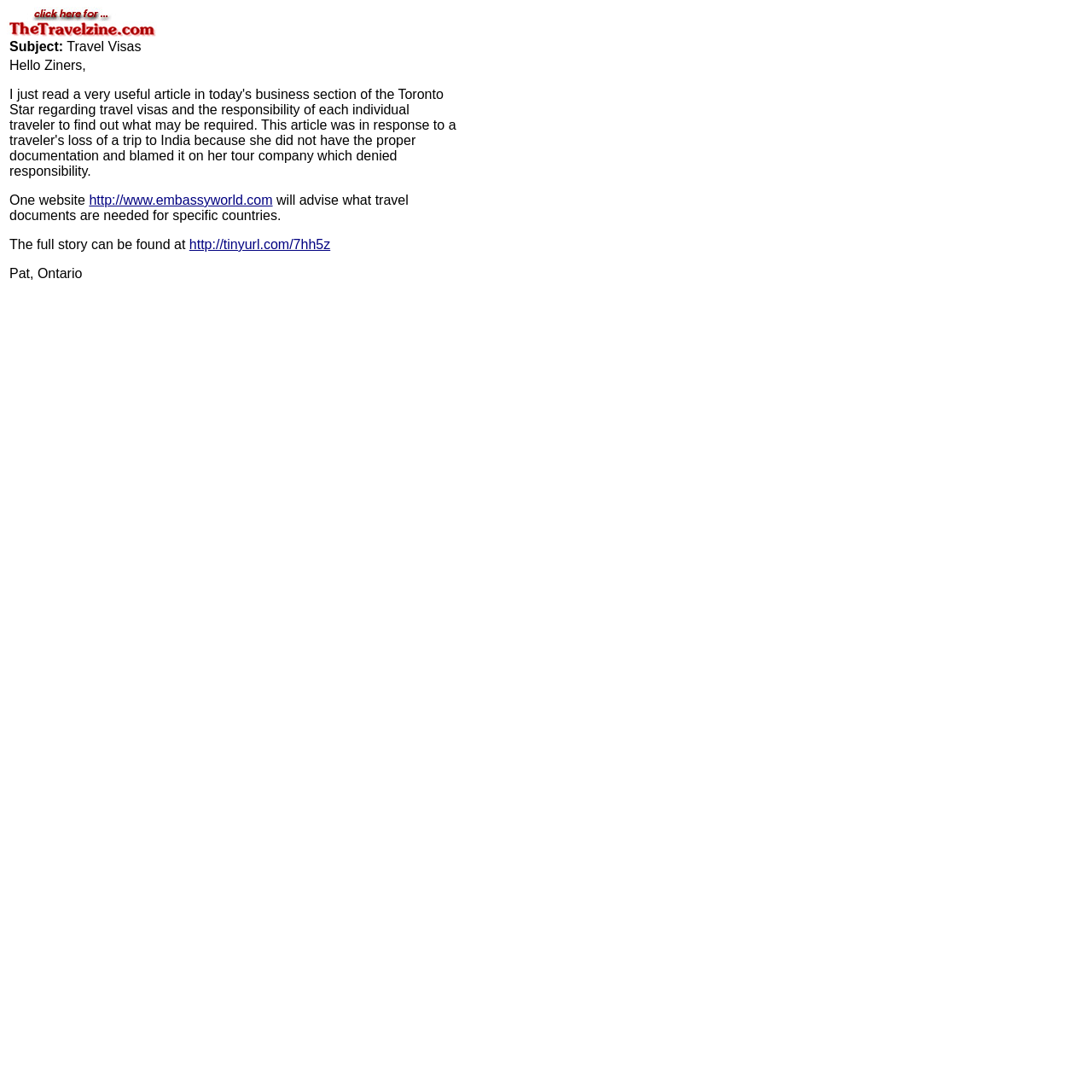Using the format (top-left x, top-left y, bottom-right x, bottom-right y), provide the bounding box coordinates for the described UI element. All values should be floating point numbers between 0 and 1: http://www.embassyworld.com

[0.082, 0.177, 0.25, 0.19]